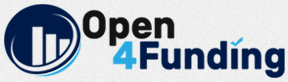Create an exhaustive description of the image.

The image features the logo of "Open 4 Funding," prominently displayed with a modern and professional design. The logo includes a stylized graphic representation of rising bars, symbolizing growth and financial opportunity, alongside the brand name. The text "Open" is in bold, black lettering, while "4Funding" features a blend of black and vibrant blue, enhancing its visibility. This logo embodies the initiative’s focus on providing resources and support for various funding opportunities, aiming to assist individuals and organizations in accessing grants and financial assistance. The clean and dynamic design reflects the organization's commitment to facilitating funding and encouraging positive societal impact.